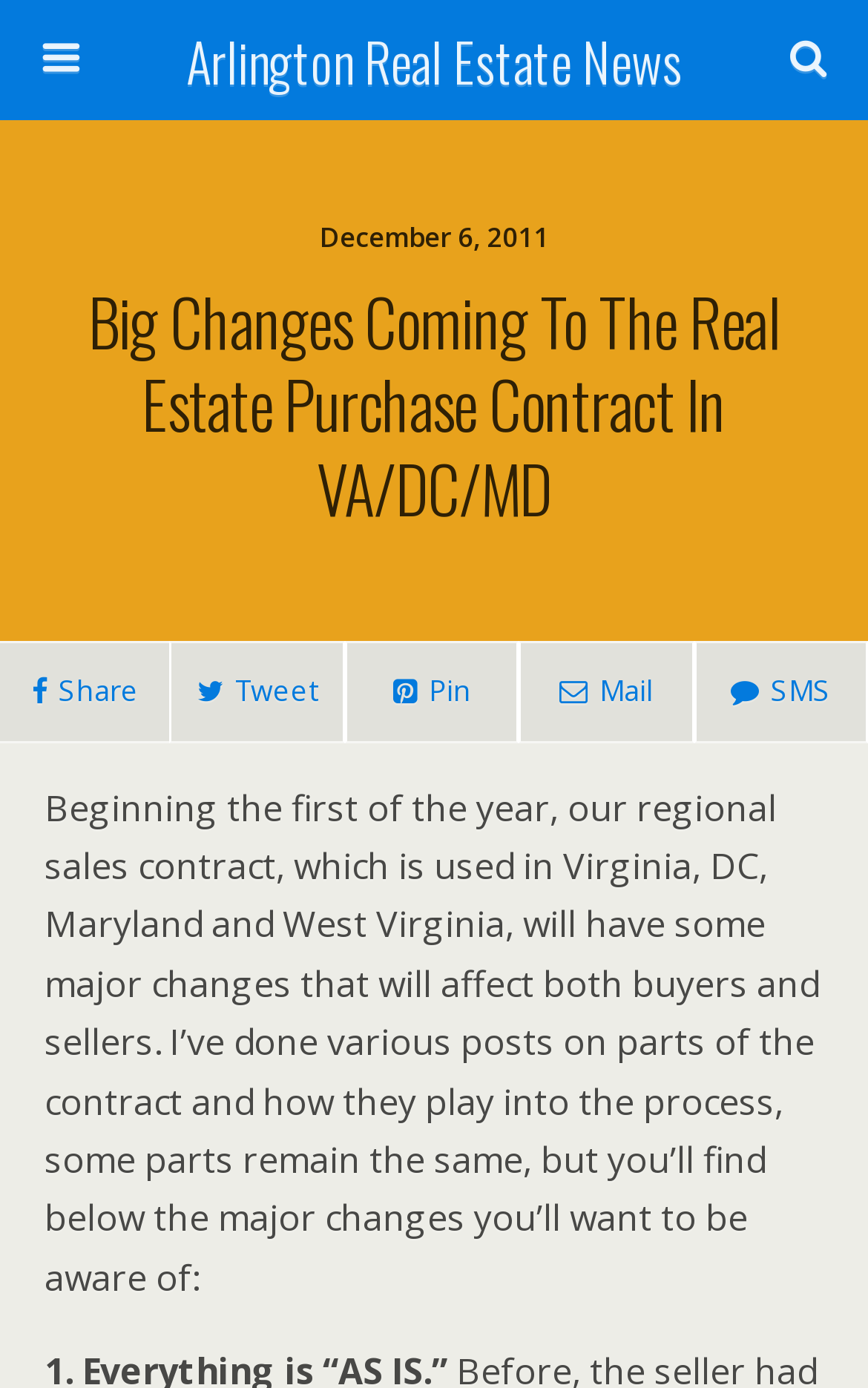What is the topic of the article?
Examine the webpage screenshot and provide an in-depth answer to the question.

I found the topic of the article by reading the heading element with the content 'Big Changes Coming To The Real Estate Purchase Contract In VA/DC/MD' and the StaticText element with the content 'Beginning the first of the year, our regional sales contract, which is used in Virginia, DC, Maryland and West Virginia, will have some major changes...'. The text indicates that the article is about changes to the real estate purchase contract in the mentioned states.